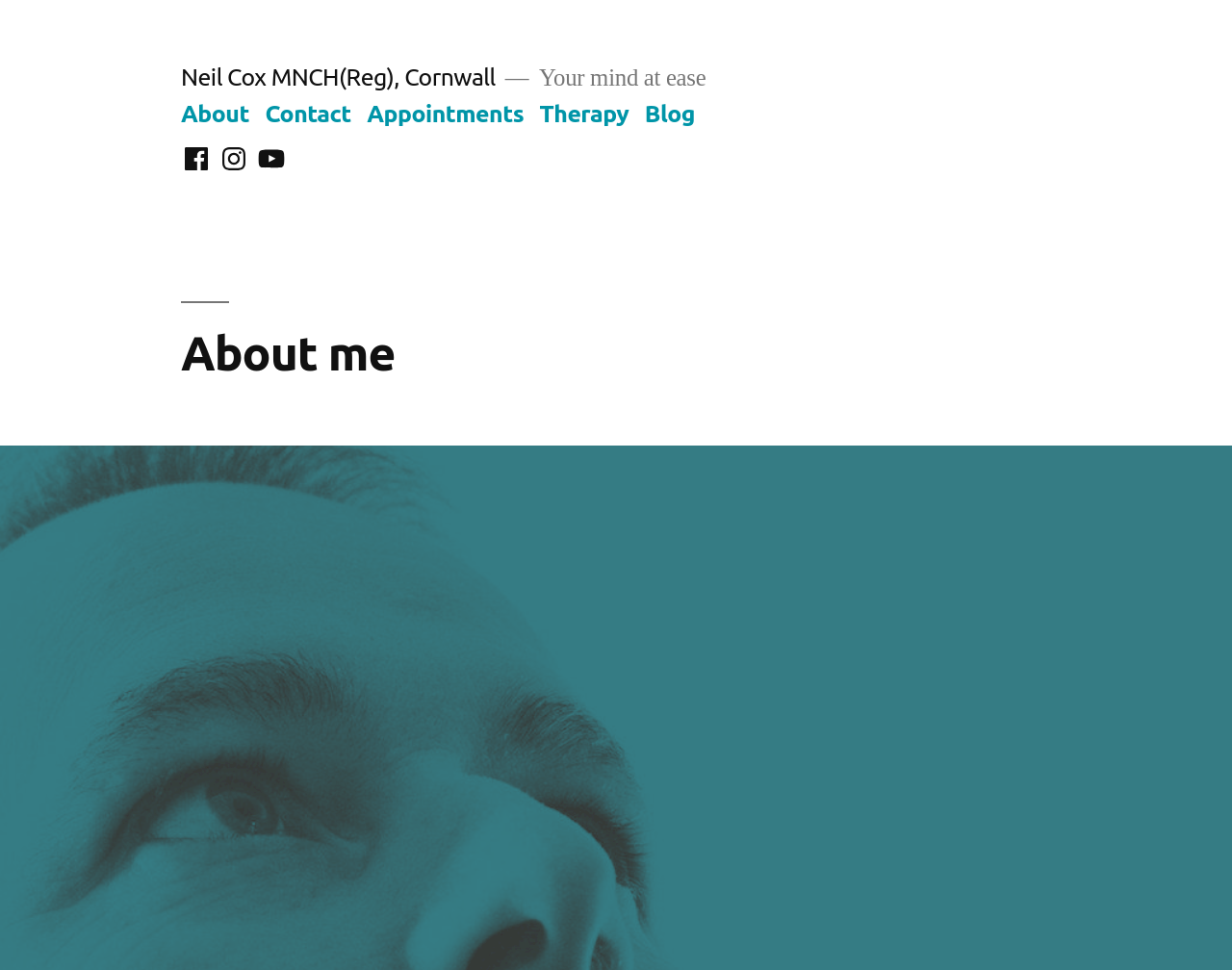Provide the bounding box coordinates of the UI element this sentence describes: "Therapy".

[0.438, 0.104, 0.51, 0.131]